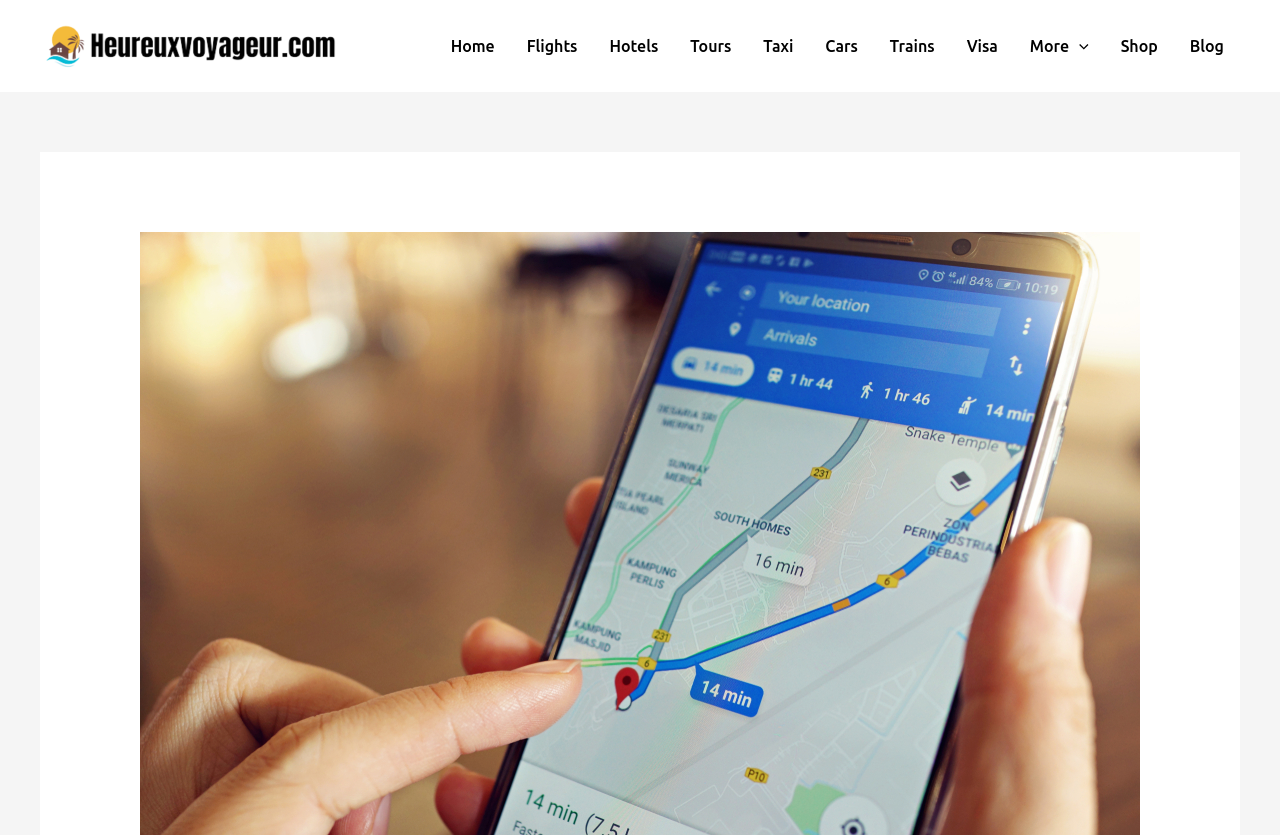Find the bounding box of the web element that fits this description: "More".

[0.792, 0.013, 0.863, 0.096]